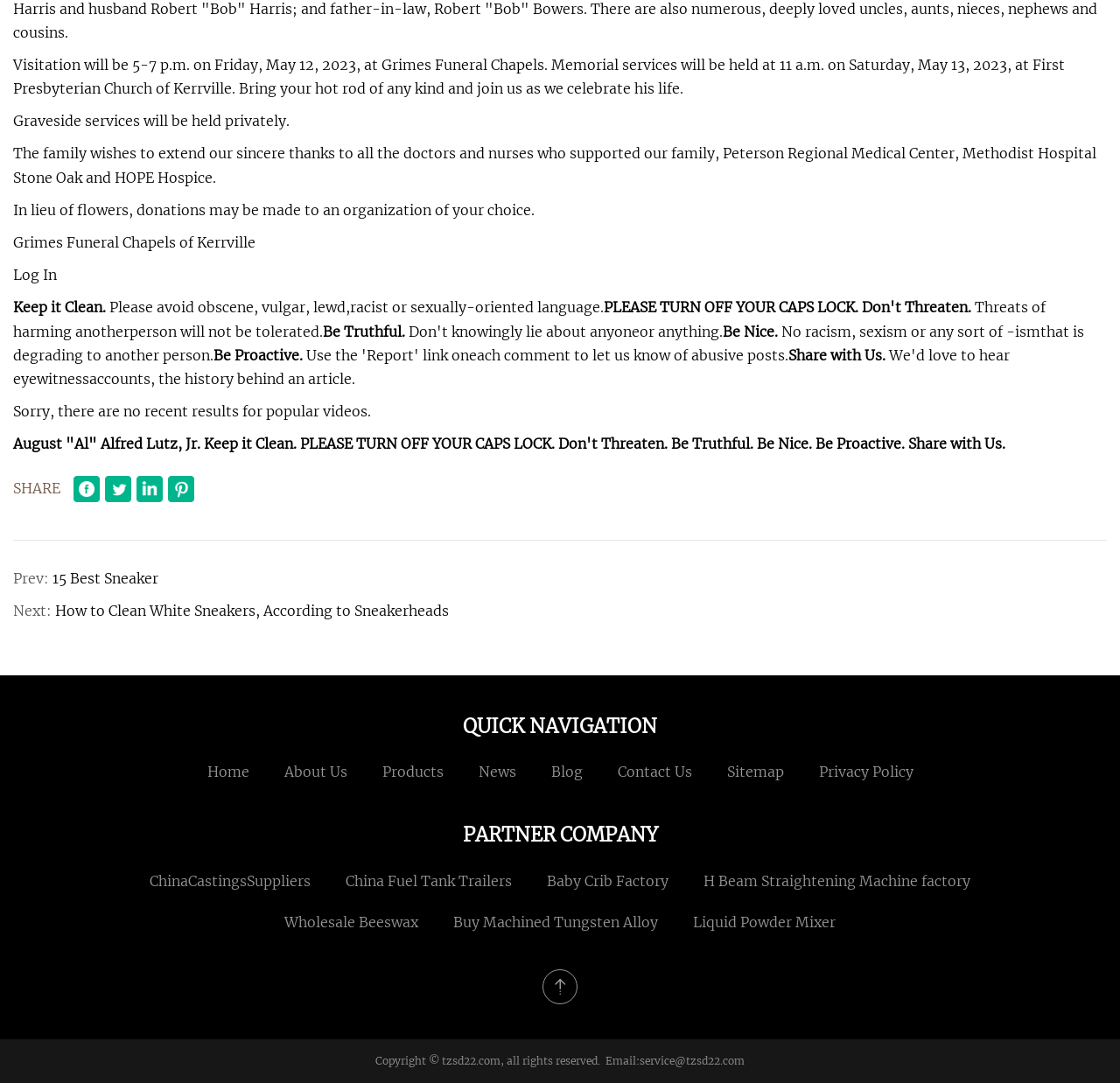Look at the image and give a detailed response to the following question: What is the name of the funeral chapel mentioned in the webpage?

The name of the funeral chapel mentioned in the webpage can be found in the first paragraph, which states 'Visitation will be 5-7 p.m. on Friday, May 12, 2023, at Grimes Funeral Chapels of Kerrville.'